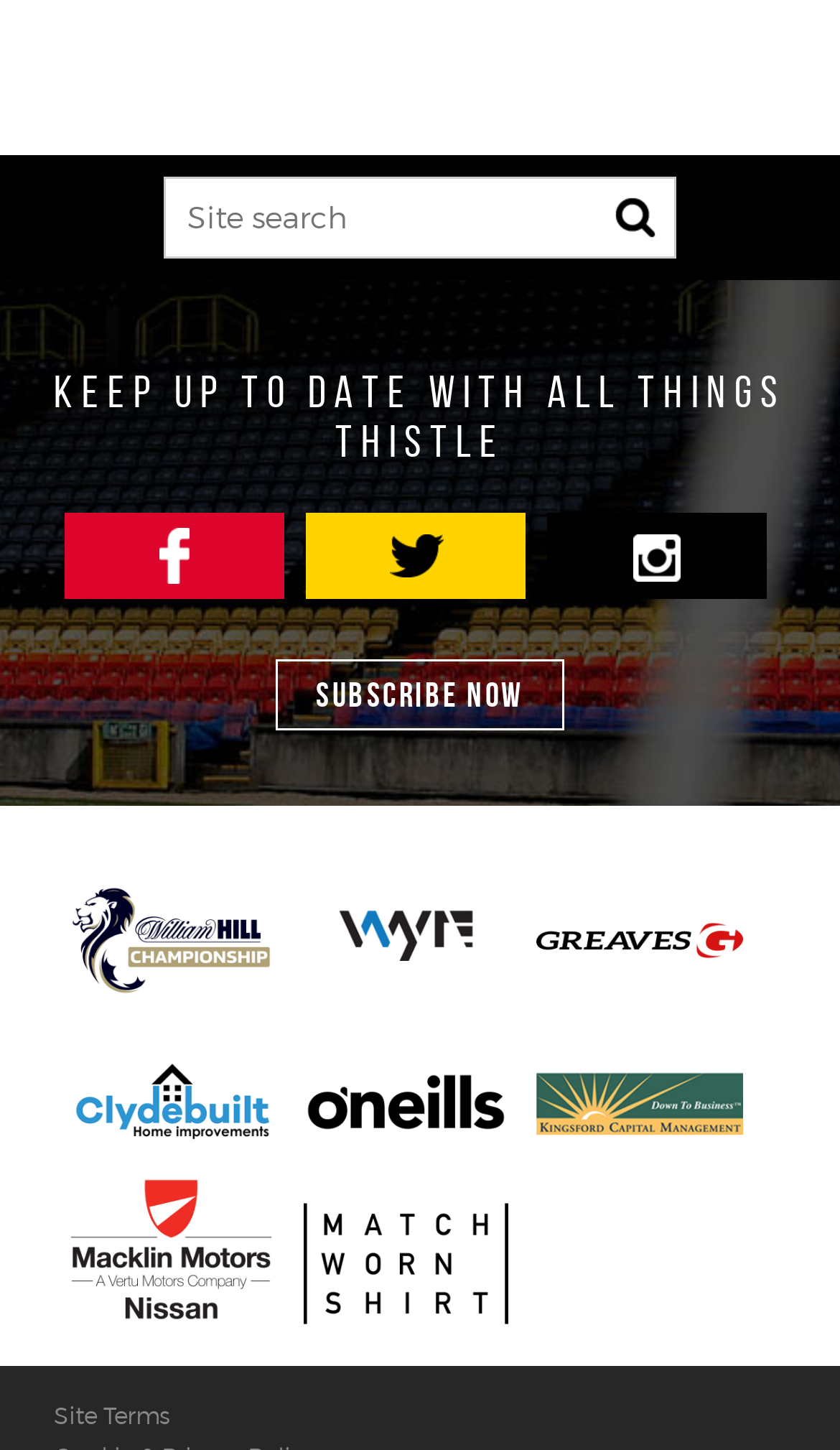What is the purpose of the search box?
Provide a one-word or short-phrase answer based on the image.

Site search